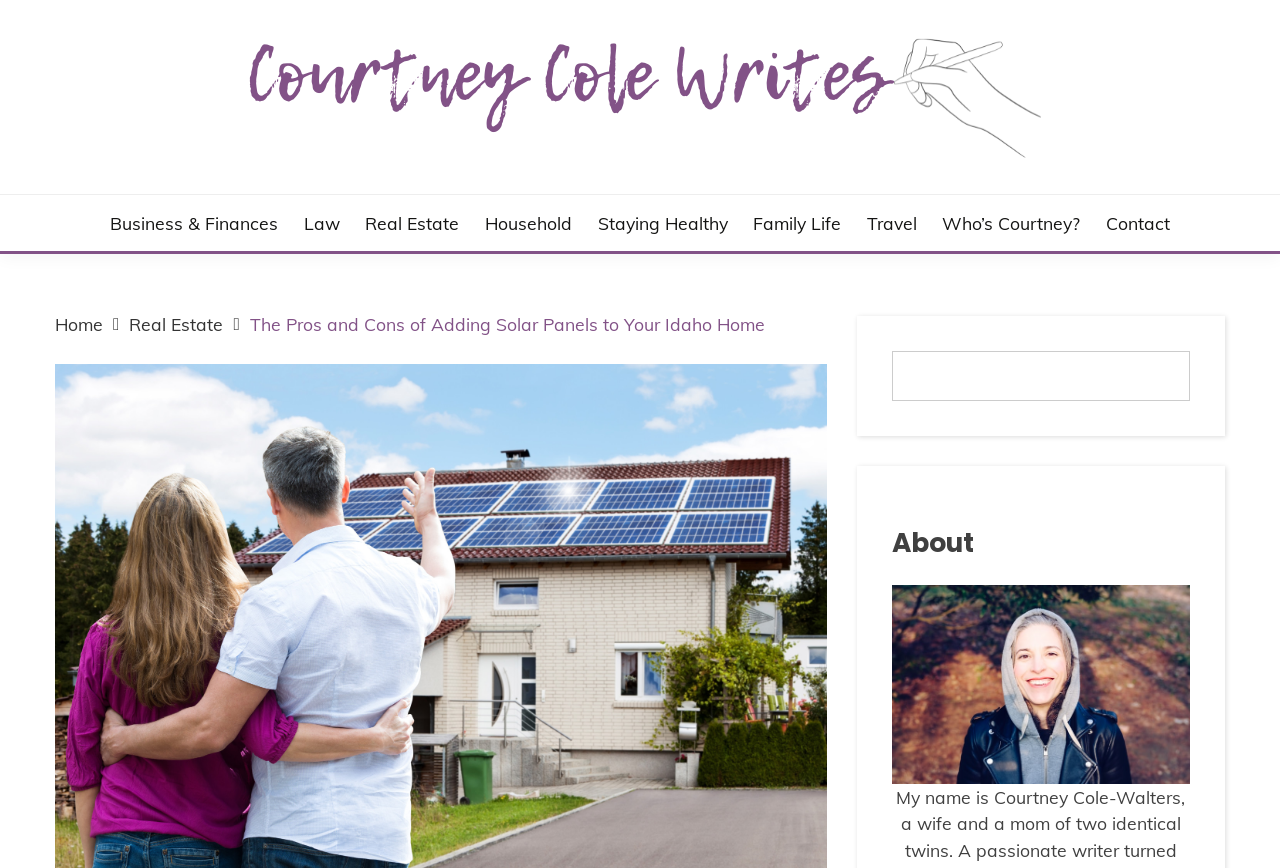Determine the main heading of the webpage and generate its text.

The Pros and Cons of Adding Solar Panels to Your Idaho Home